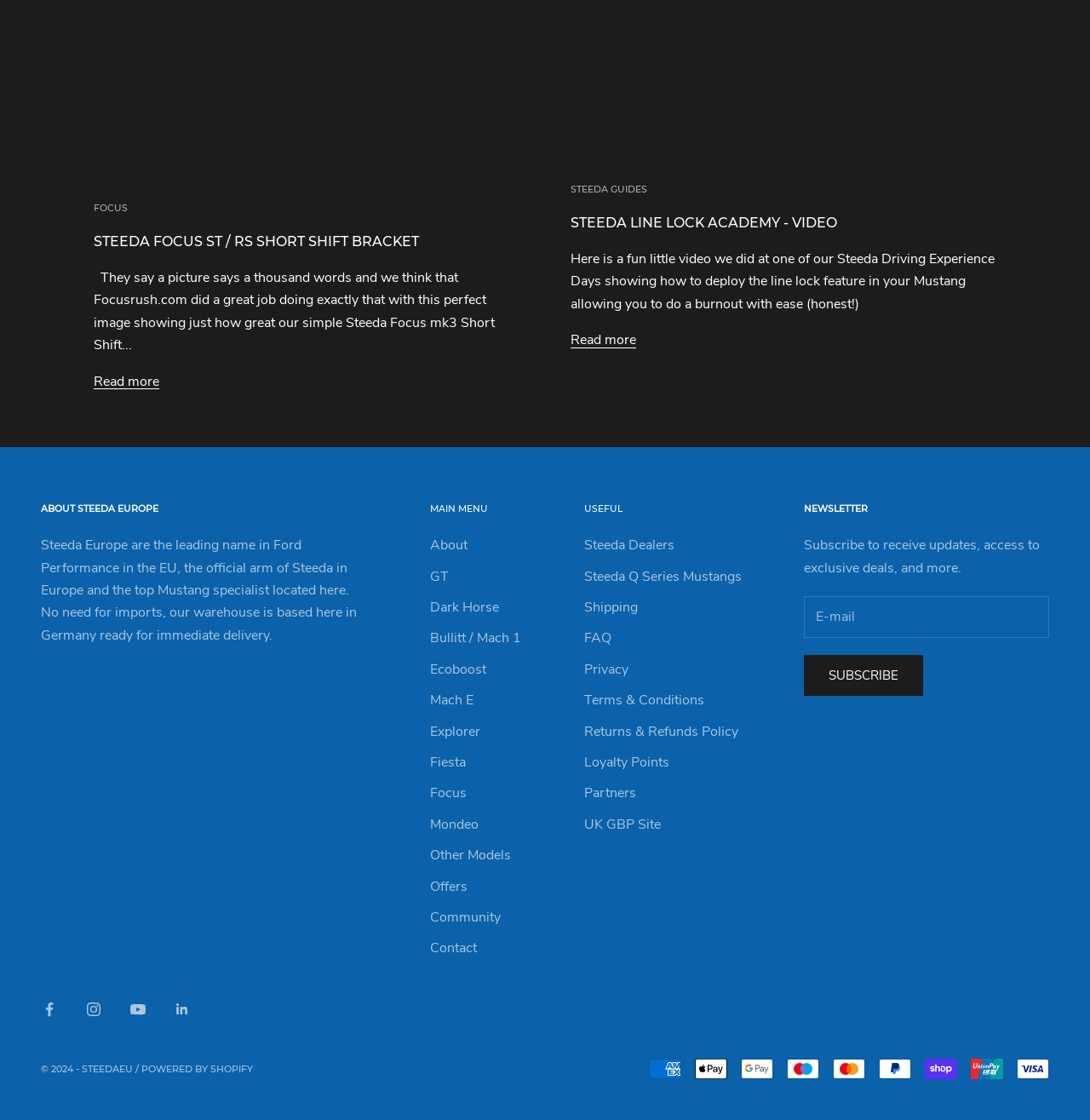Locate the bounding box coordinates of the area where you should click to accomplish the instruction: "Click on the 'FOCUS' link".

[0.086, 0.18, 0.117, 0.194]